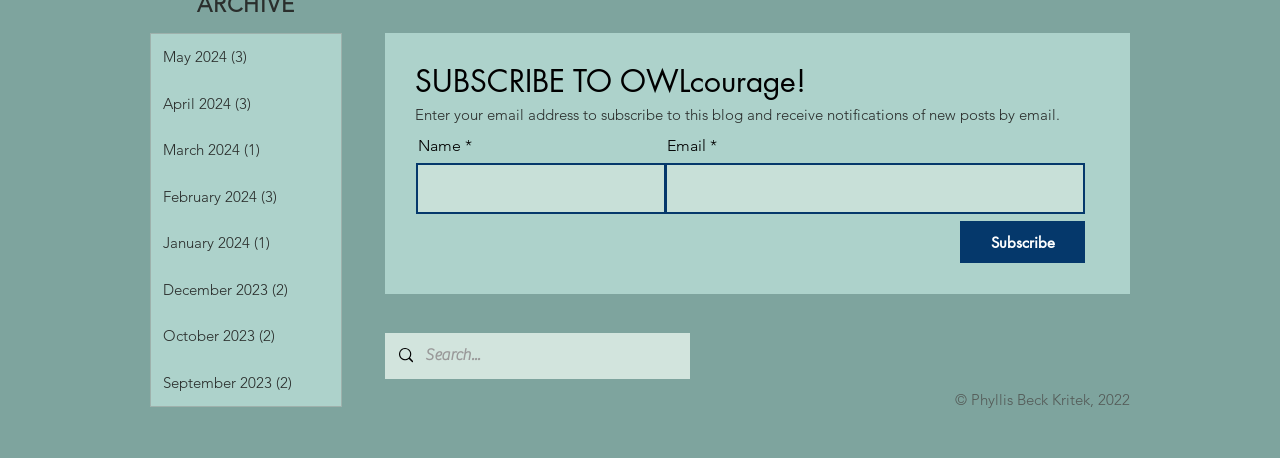What is the purpose of the 'Subscribe' button?
Based on the image, give a one-word or short phrase answer.

To subscribe to the blog